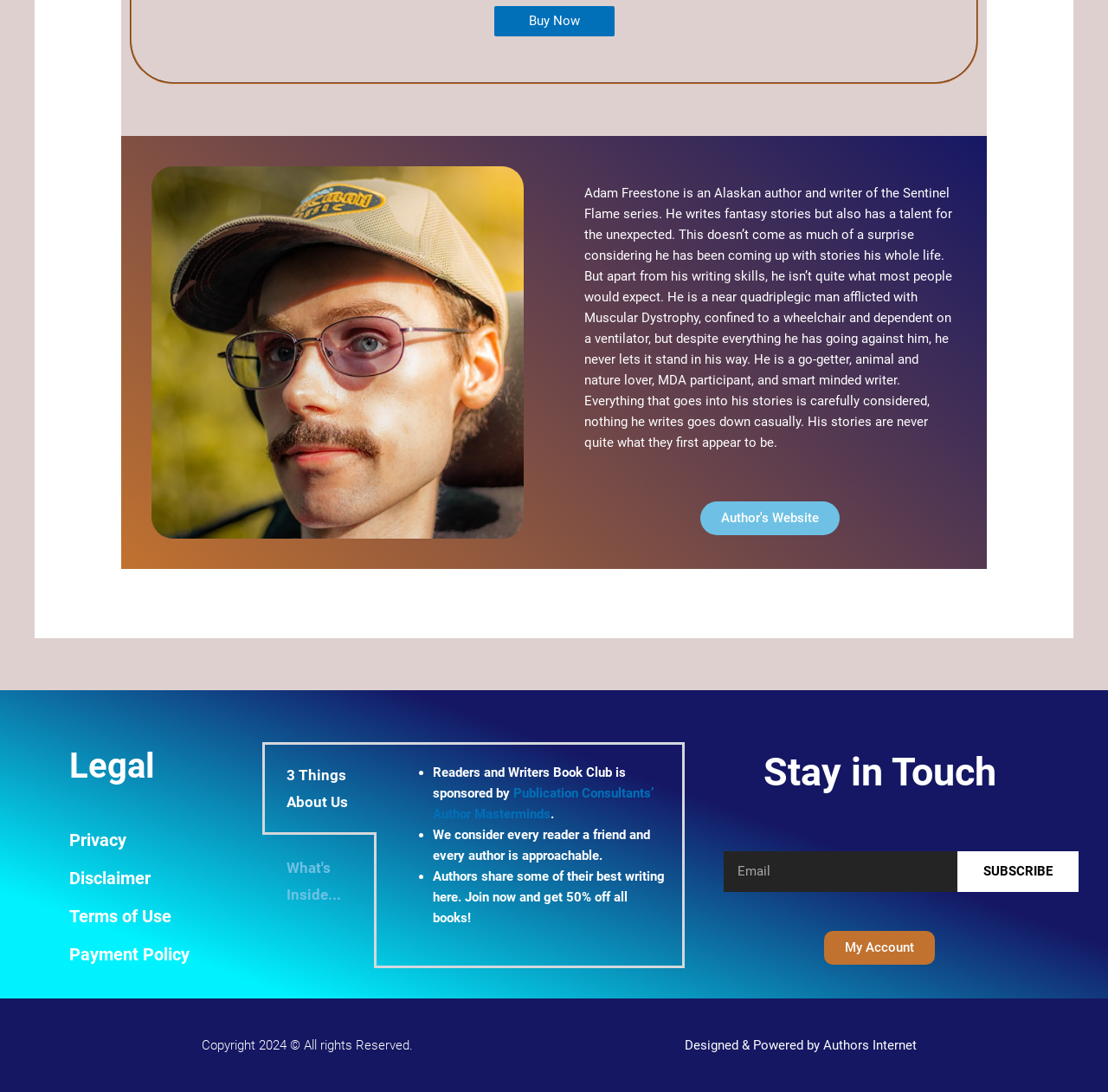Using the description "August 2021", locate and provide the bounding box of the UI element.

None